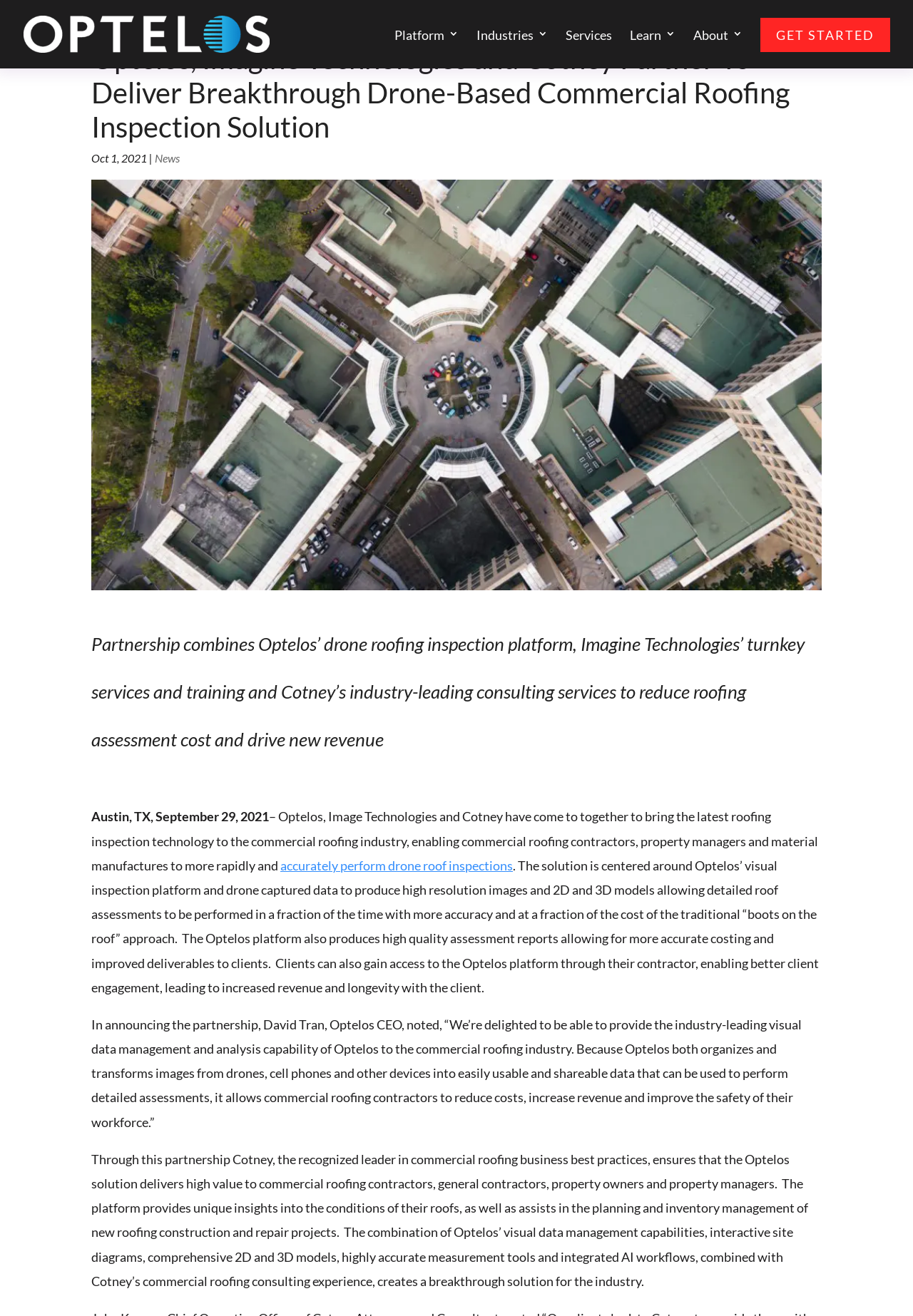Identify the bounding box coordinates of the part that should be clicked to carry out this instruction: "Go to the Services page".

[0.62, 0.023, 0.67, 0.052]